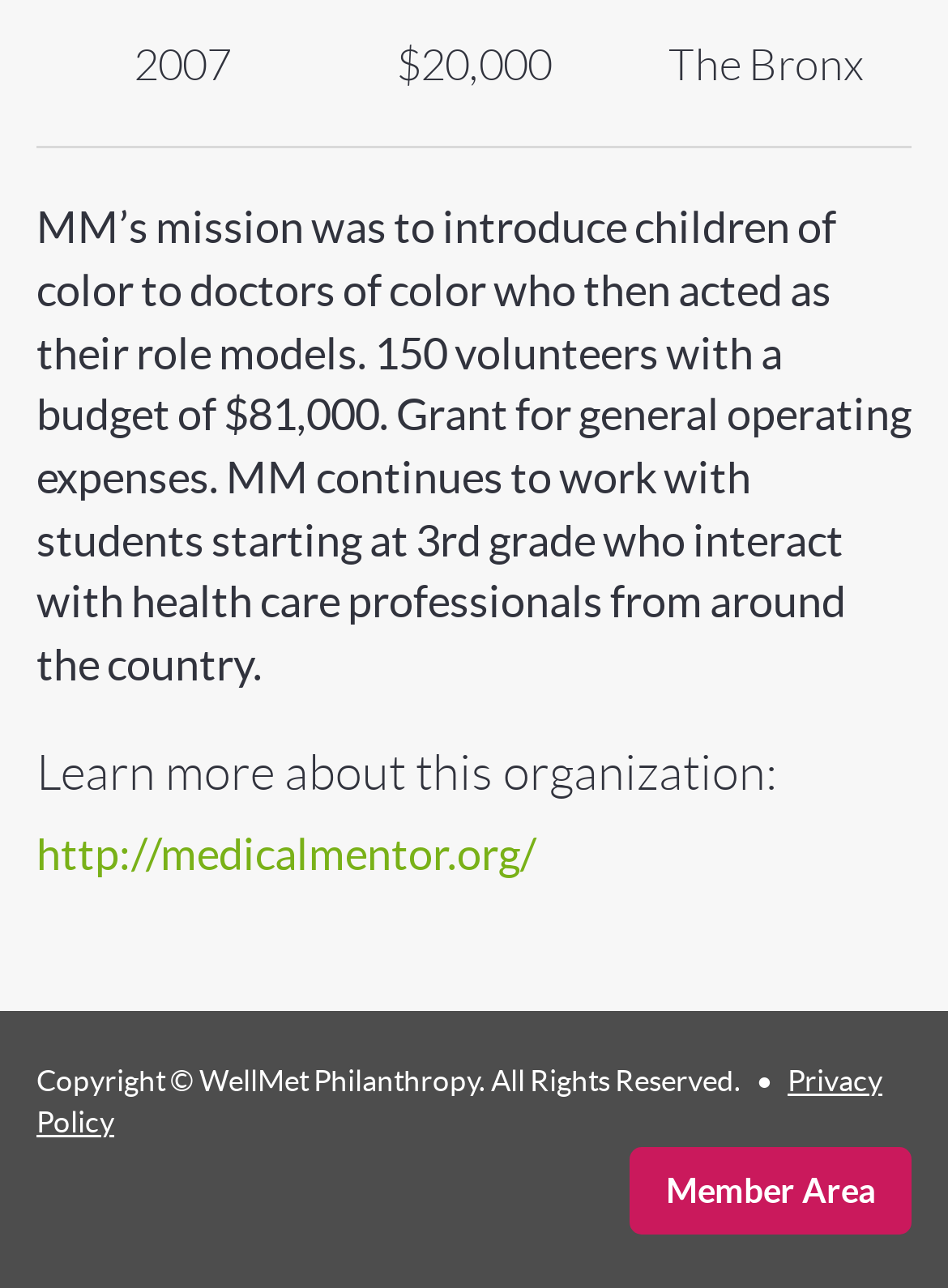Bounding box coordinates are specified in the format (top-left x, top-left y, bottom-right x, bottom-right y). All values are floating point numbers bounded between 0 and 1. Please provide the bounding box coordinate of the region this sentence describes: http://medicalmentor.org/

[0.038, 0.643, 0.567, 0.683]